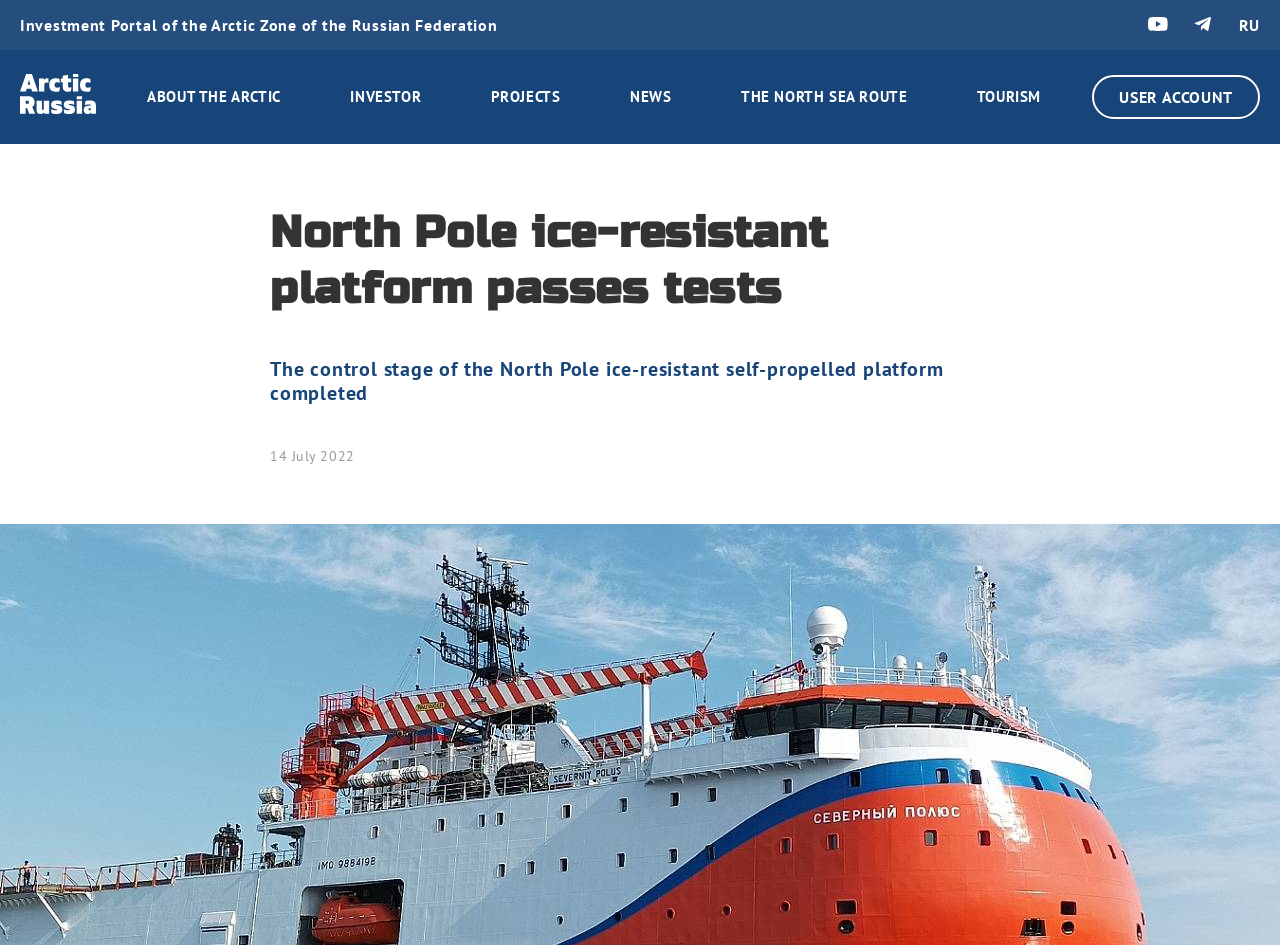Determine the bounding box coordinates of the element's region needed to click to follow the instruction: "Click the USER ACCOUNT link". Provide these coordinates as four float numbers between 0 and 1, formatted as [left, top, right, bottom].

[0.853, 0.079, 0.984, 0.126]